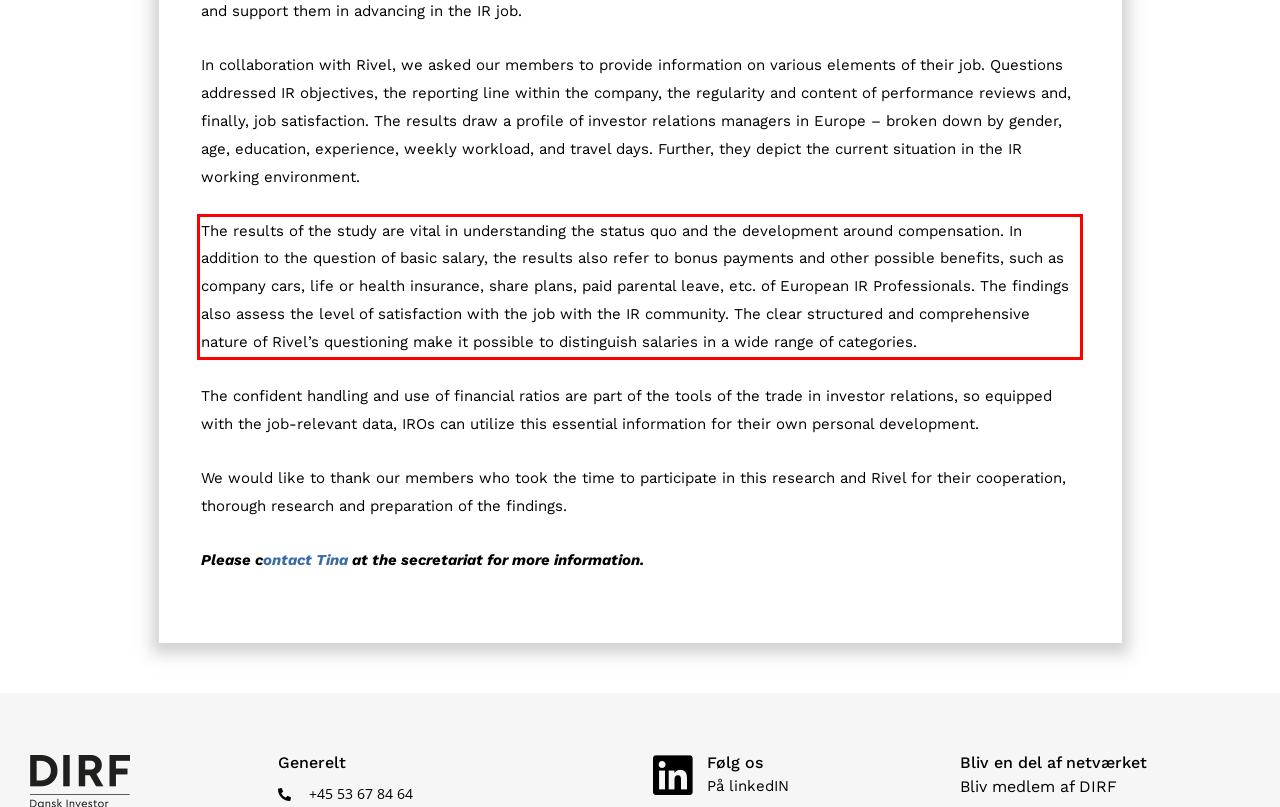Within the screenshot of the webpage, there is a red rectangle. Please recognize and generate the text content inside this red bounding box.

The results of the study are vital in understanding the status quo and the development around compensation. In addition to the question of basic salary, the results also refer to bonus payments and other possible benefits, such as company cars, life or health insurance, share plans, paid parental leave, etc. of European IR Professionals. The findings also assess the level of satisfaction with the job with the IR community. The clear structured and comprehensive nature of Rivel’s questioning make it possible to distinguish salaries in a wide range of categories.